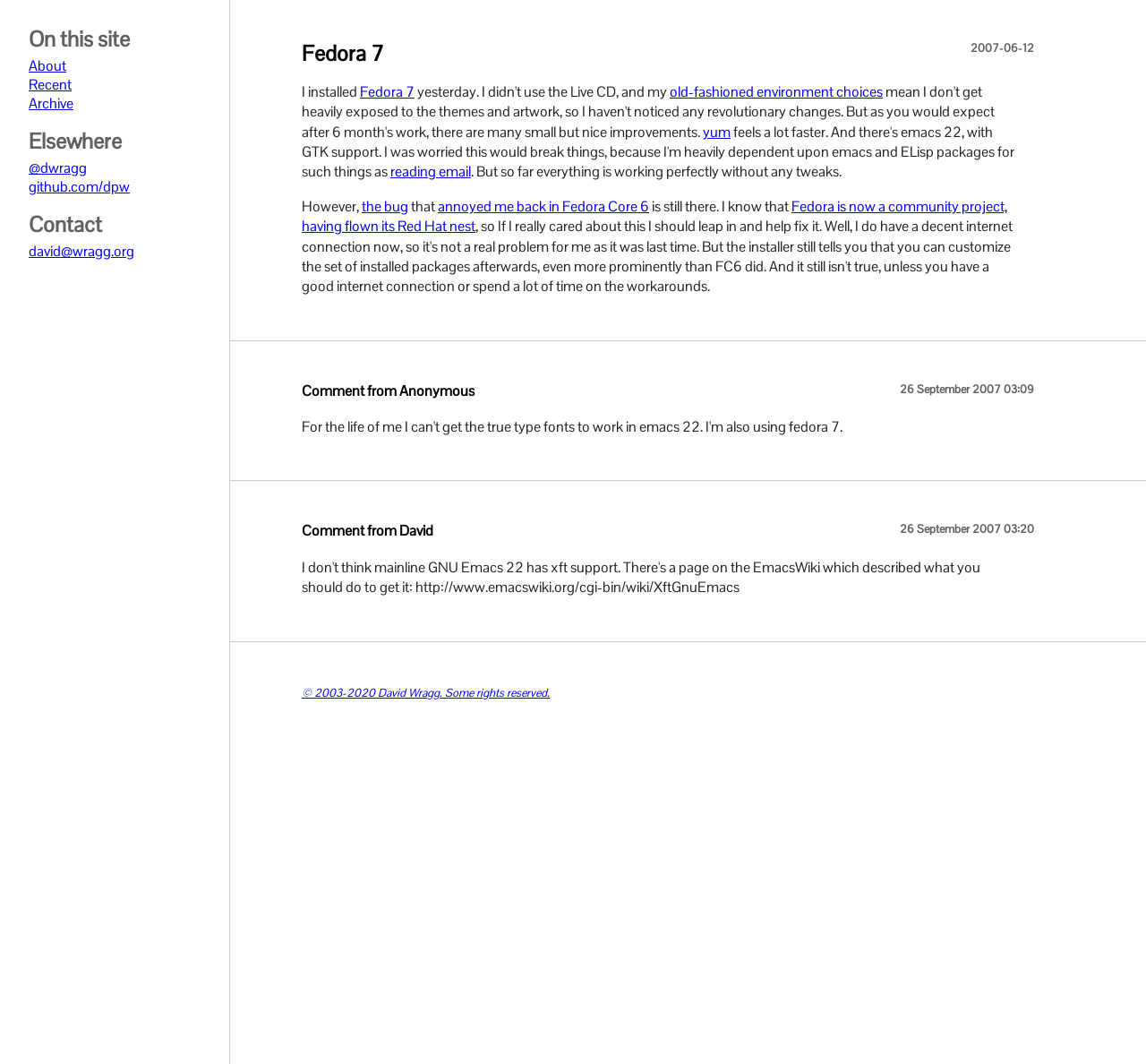Please determine the bounding box coordinates, formatted as (top-left x, top-left y, bottom-right x, bottom-right y), with all values as floating point numbers between 0 and 1. Identify the bounding box of the region described as: github.com/dpw

[0.025, 0.167, 0.113, 0.185]